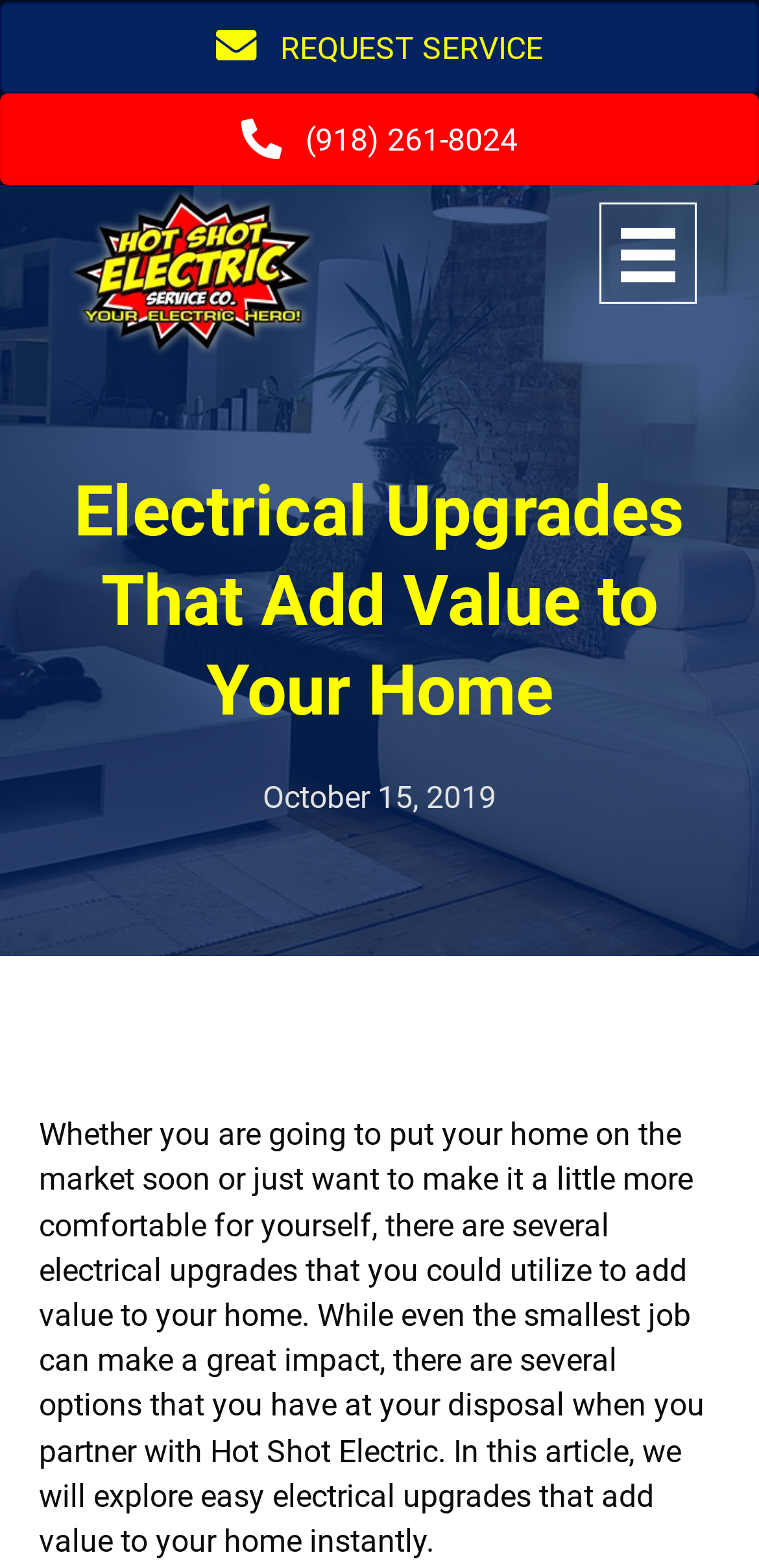What is the name of the electric company?
Refer to the image and give a detailed response to the question.

I determined the name of the electric company by looking at the root element 'Electrical Upgrades That Add Value to Your Home - Hot Shot Electric | Tulsa Electric Company' which suggests that Hot Shot Electric is the company being referred to.